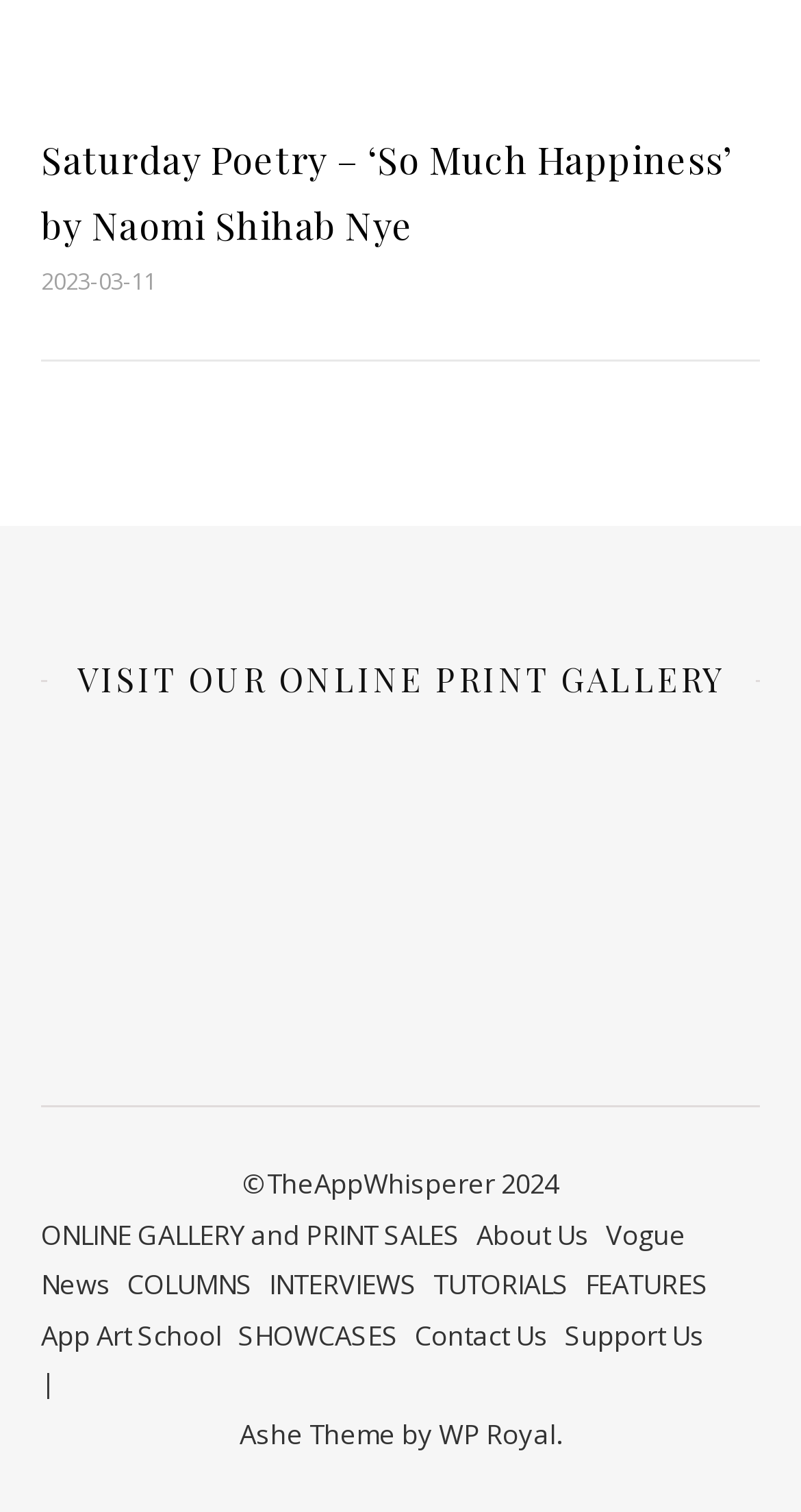What is the name of the online gallery?
Give a thorough and detailed response to the question.

I found the name of the online gallery by looking at the link element with the text 'ONLINE GALLERY and PRINT SALES' which is located in the contentinfo section.